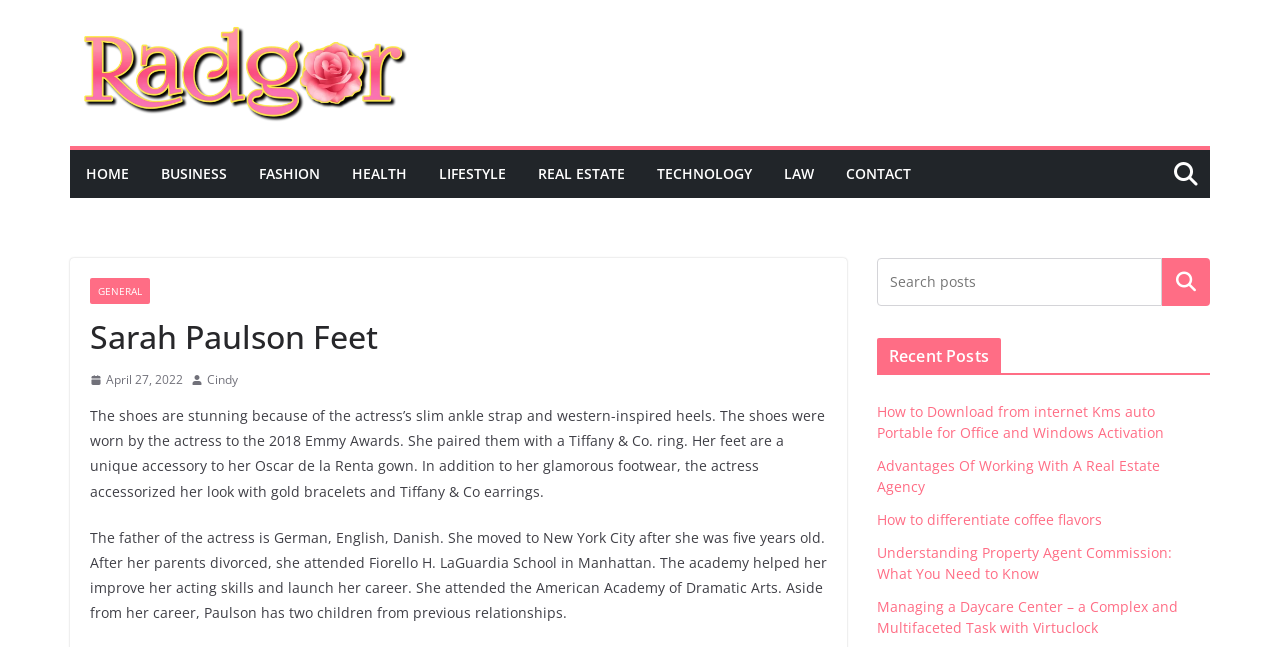Respond with a single word or phrase to the following question: What is the actress's gown designer?

Oscar de la Renta